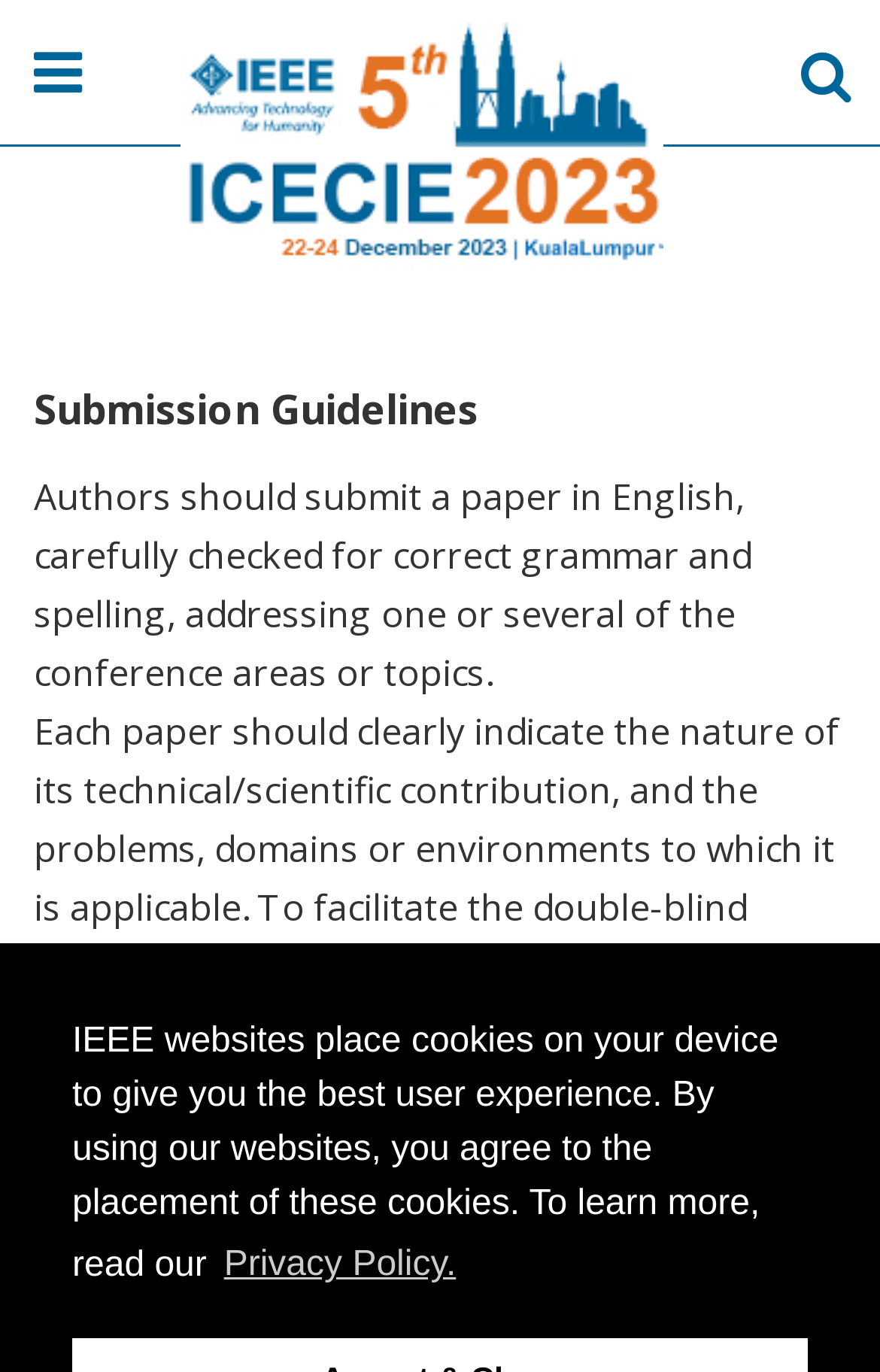Analyze and describe the webpage in a detailed narrative.

The webpage is about submitting a paper to ICECIE'2023. At the top, there is a notification about IEEE websites placing cookies on the user's device, with a "learn more about cookies" button and a link to the Privacy Policy. Below this notification, there is a "Skip to content" link at the top-left corner.

On the top-right corner, there is a button with no text. Next to it, there is a layout table that spans most of the width of the page, containing a link to ICECIE'2023, accompanied by an image with the same name.

On the right side of the page, near the top, there is another button with no text. Below this button, there is a heading that reads "Submission Guidelines". Under this heading, there are two paragraphs of text that provide guidelines for authors submitting papers. The first paragraph explains that papers should be in English, with correct grammar and spelling, and should address one or several of the conference areas or topics. The second paragraph provides more detailed instructions on how to prepare the paper for the double-blind paper evaluation method, including removing any references to the authors' identities.